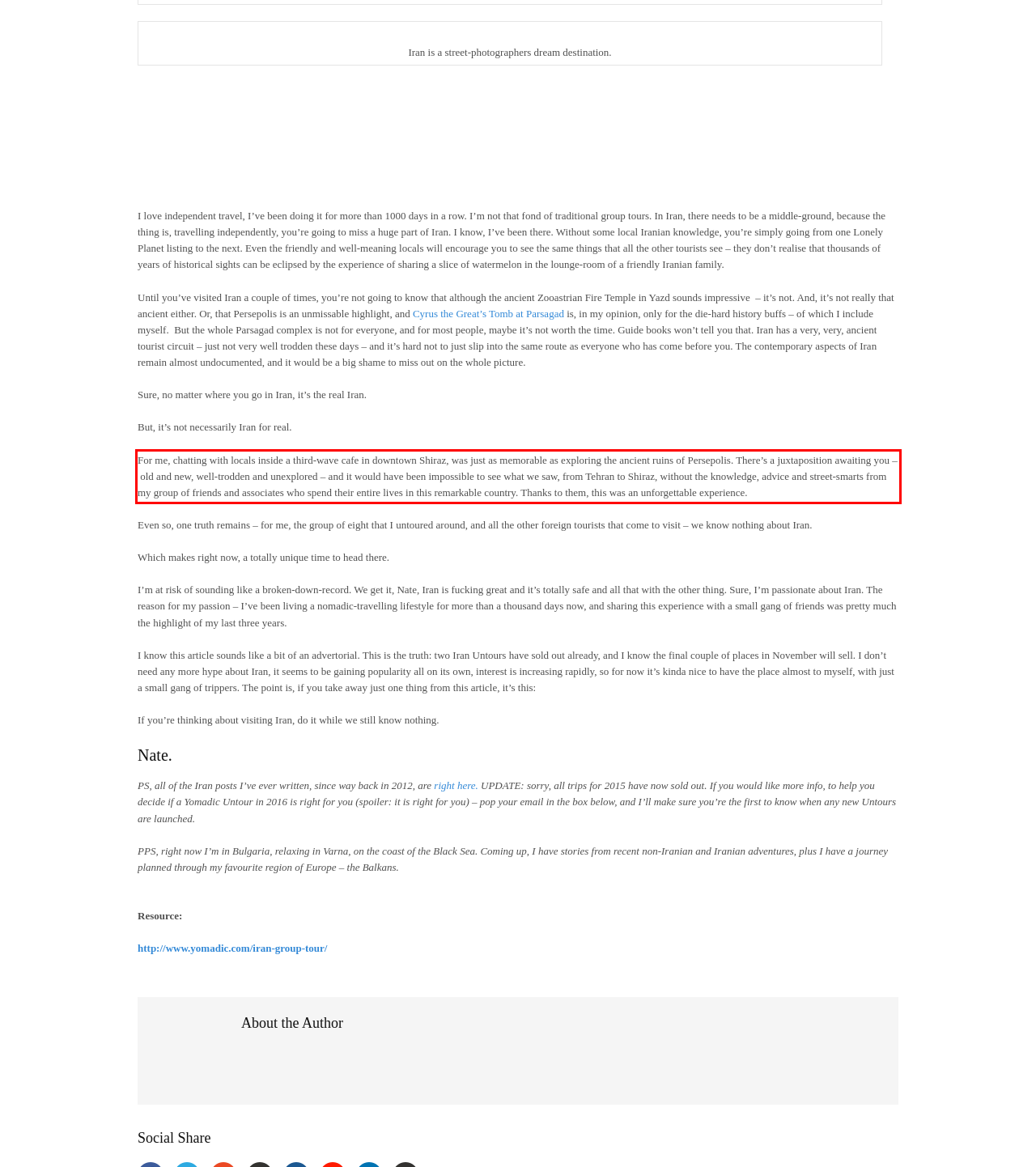Using the provided webpage screenshot, identify and read the text within the red rectangle bounding box.

For me, chatting with locals inside a third-wave cafe in downtown Shiraz, was just as memorable as exploring the ancient ruins of Persepolis. There’s a juxtaposition awaiting you – old and new, well-trodden and unexplored – and it would have been impossible to see what we saw, from Tehran to Shiraz, without the knowledge, advice and street-smarts from my group of friends and associates who spend their entire lives in this remarkable country. Thanks to them, this was an unforgettable experience.